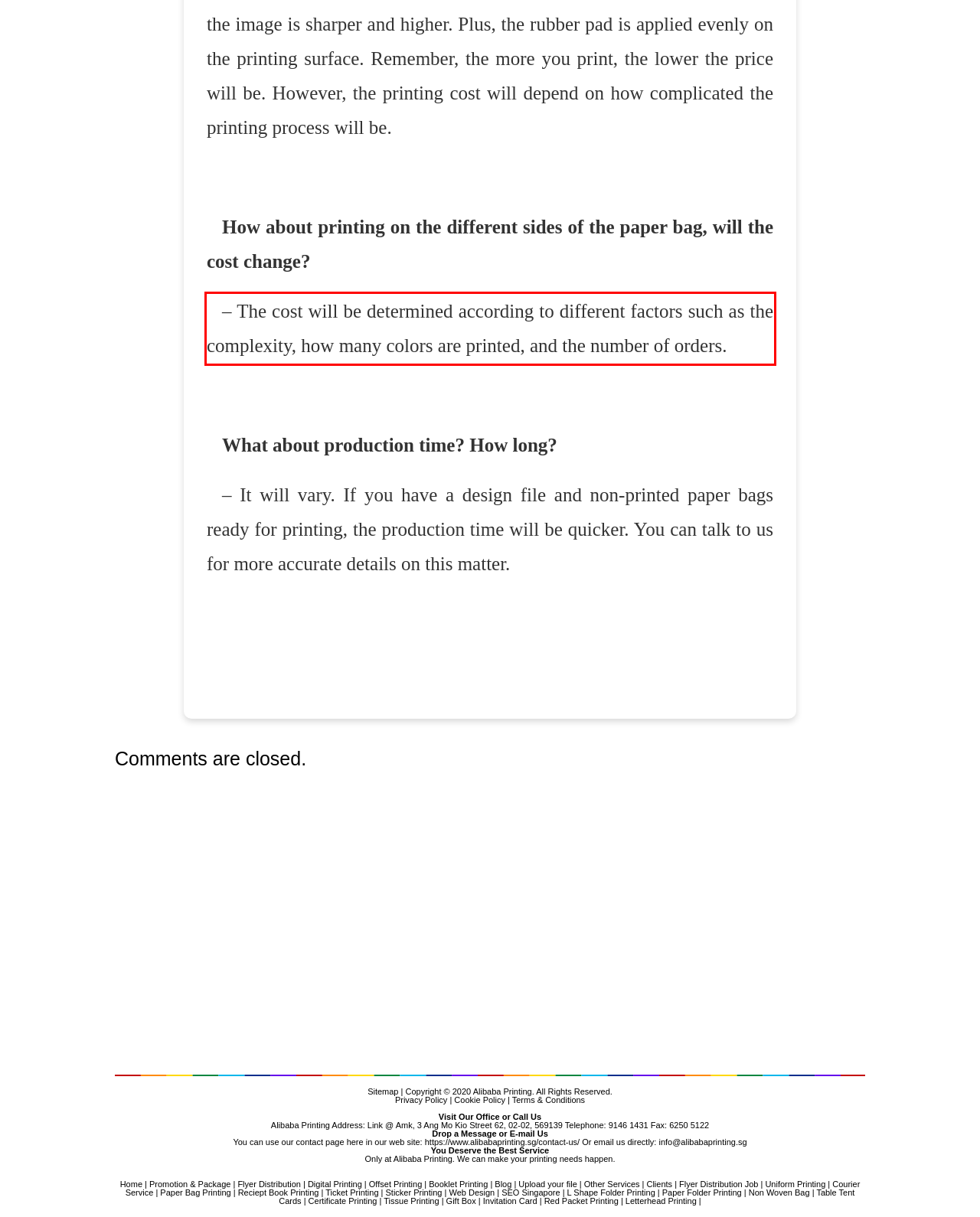Within the provided webpage screenshot, find the red rectangle bounding box and perform OCR to obtain the text content.

– The cost will be determined according to different factors such as the complexity, how many colors are printed, and the number of orders.